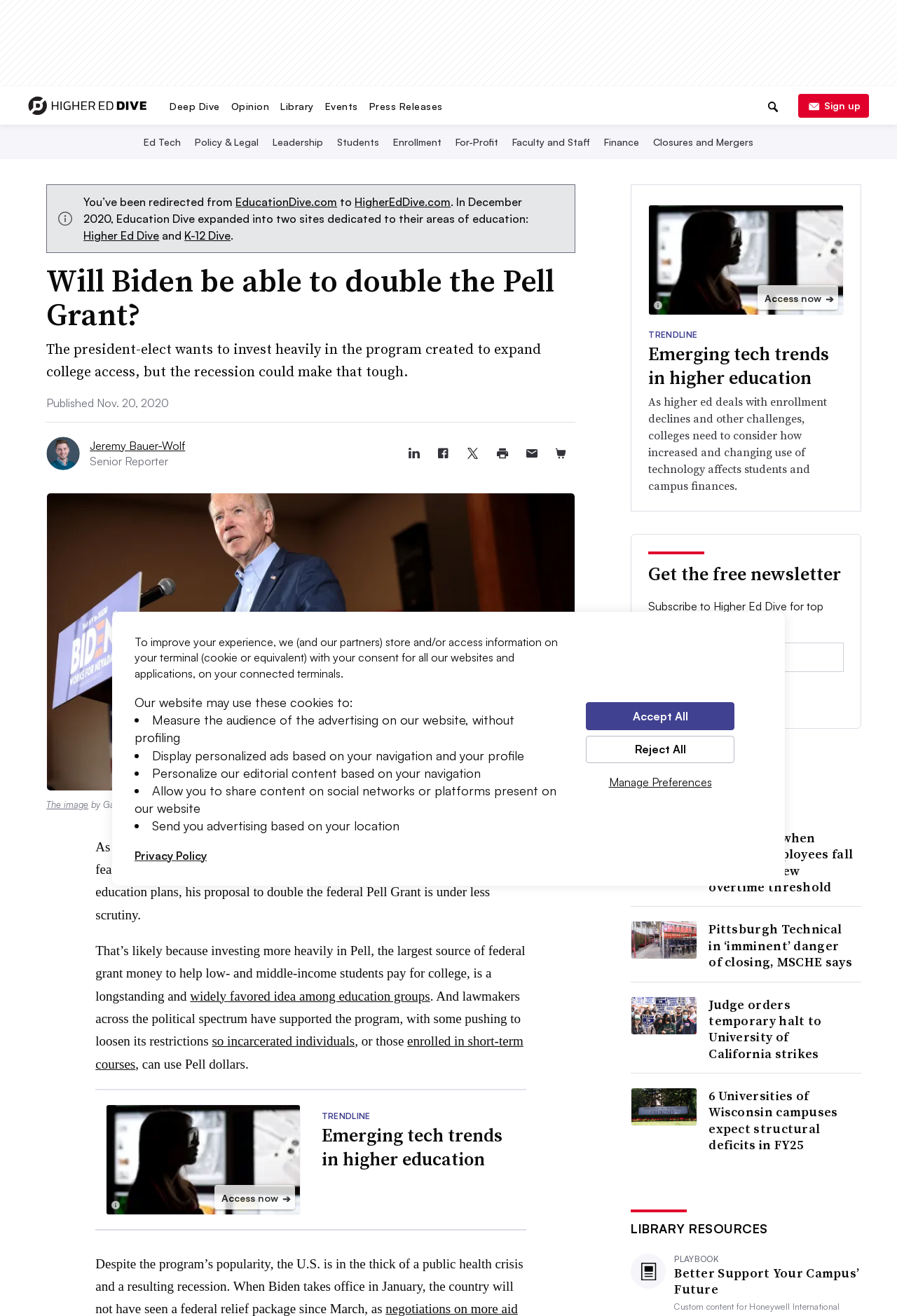Determine the bounding box for the UI element that matches this description: "aria-label="Share article to Twitter"".

[0.51, 0.278, 0.543, 0.3]